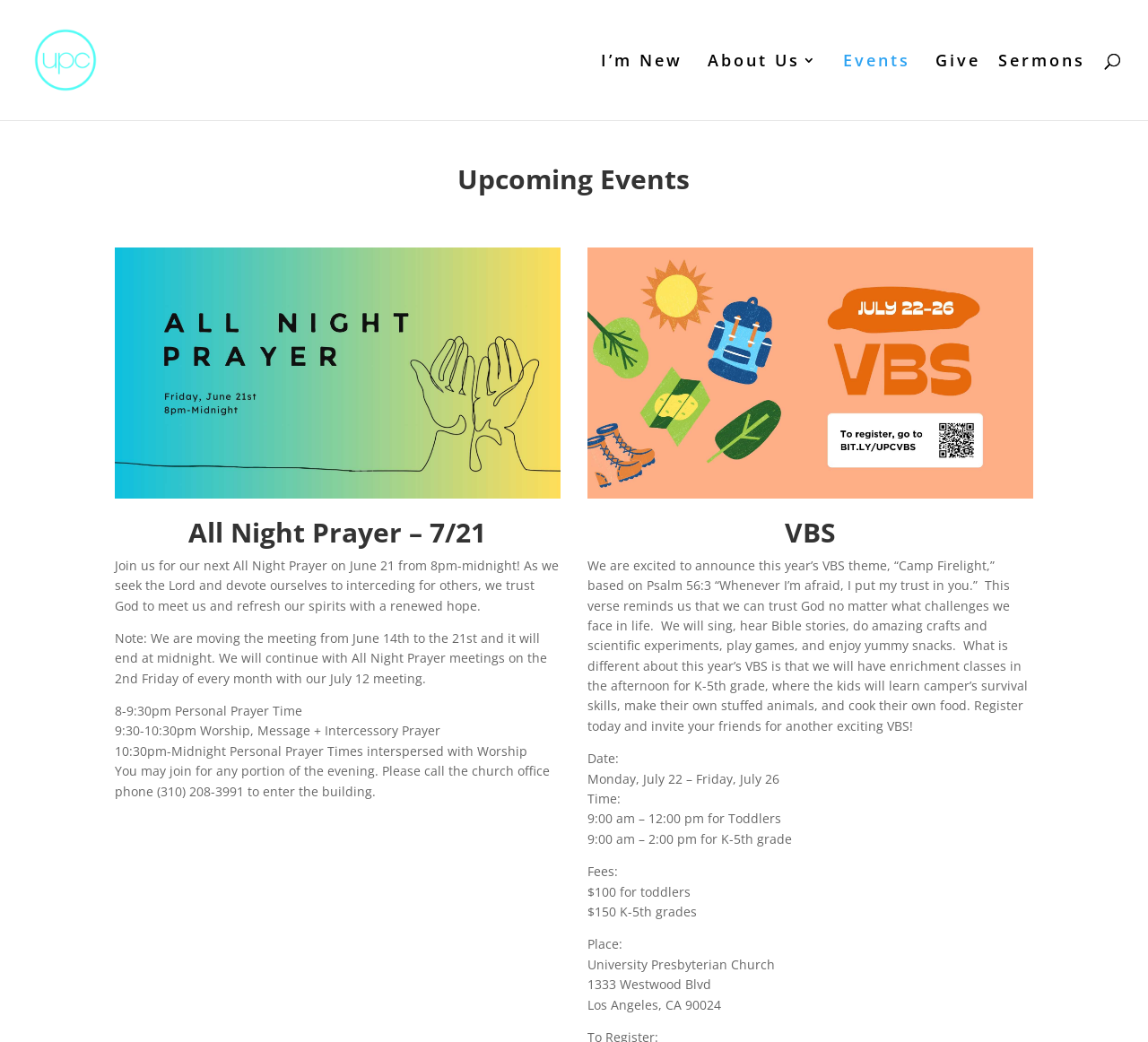What is the name of the church?
Make sure to answer the question with a detailed and comprehensive explanation.

The name of the church can be found in the link at the top of the webpage, which says 'University Presbyterian Church LA (Los Angeles, CA)'. This link is also accompanied by an image with the same name.